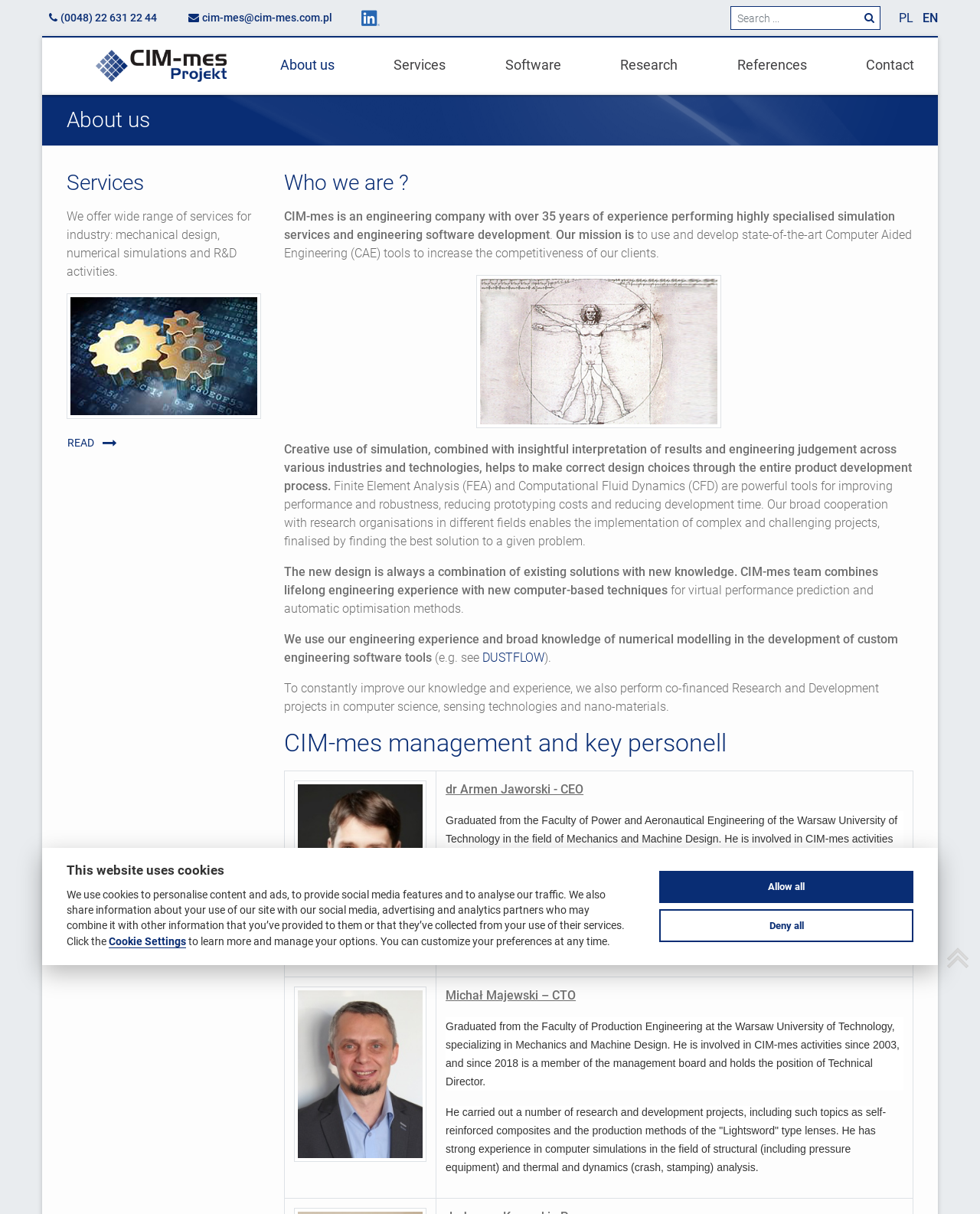Kindly determine the bounding box coordinates for the clickable area to achieve the given instruction: "Click the phone number link".

[0.043, 0.005, 0.167, 0.025]